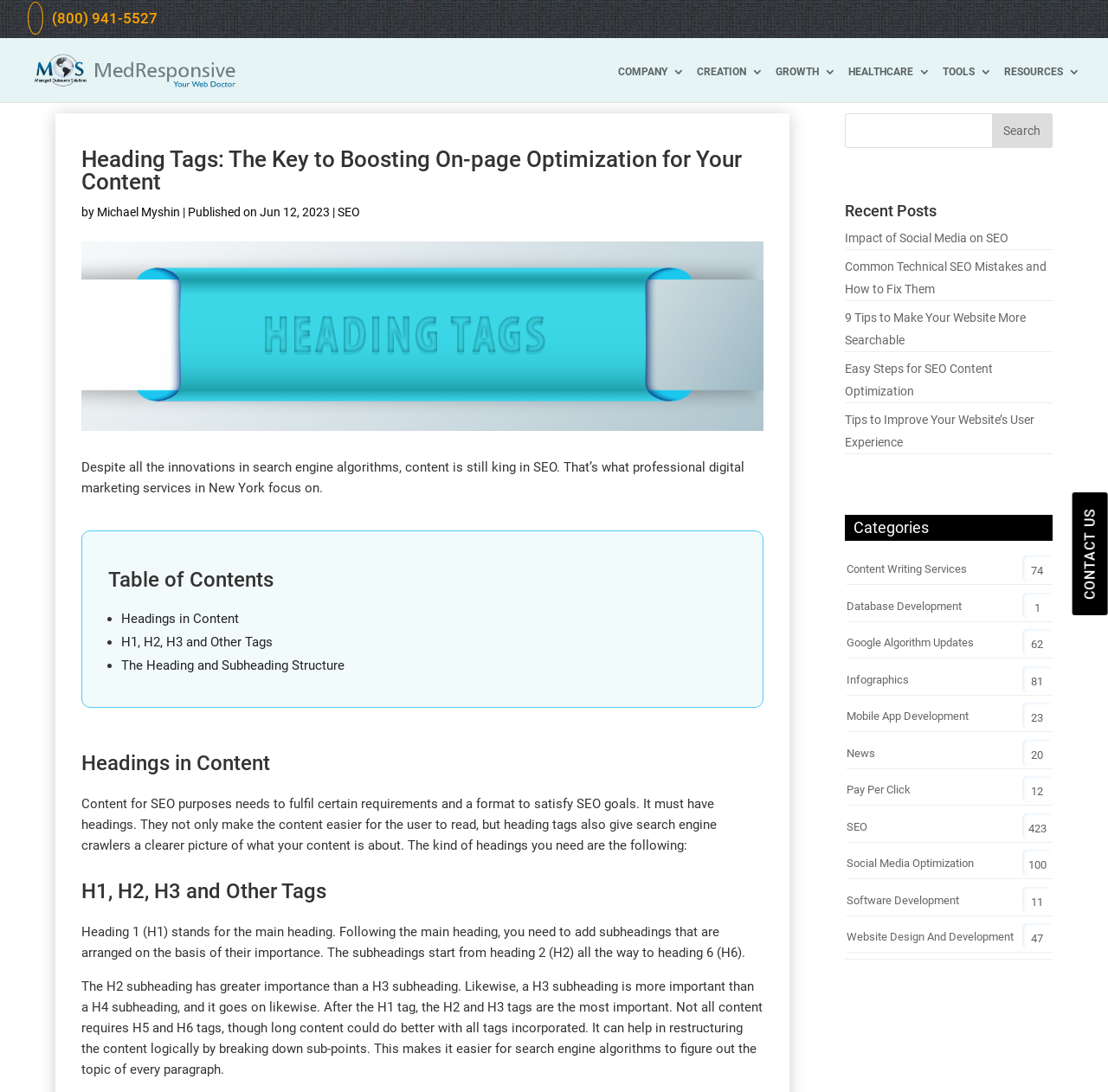Please determine the bounding box coordinates of the element to click in order to execute the following instruction: "Try the FREE SEO Tool". The coordinates should be four float numbers between 0 and 1, specified as [left, top, right, bottom].

[0.738, 0.965, 0.913, 0.999]